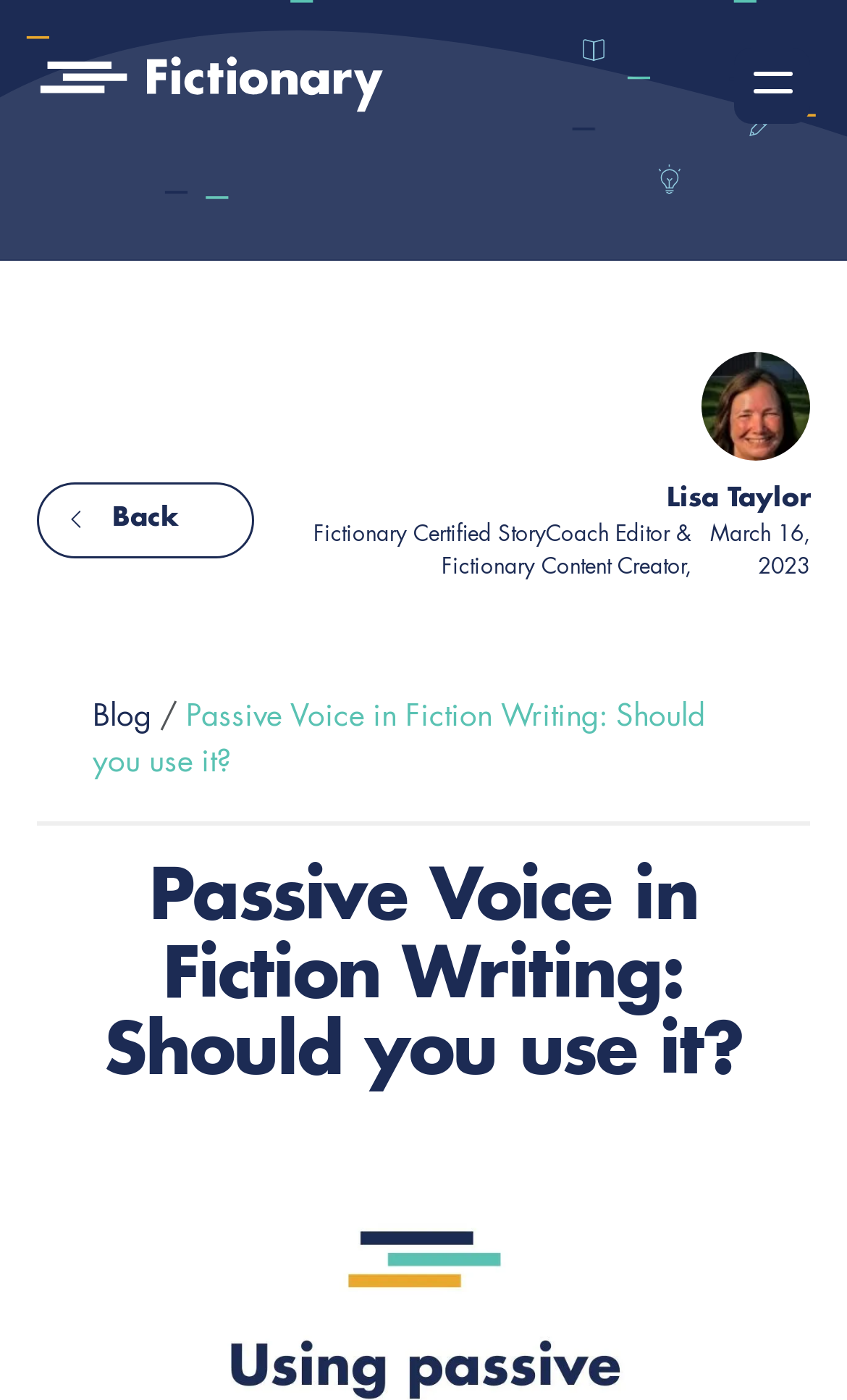Please reply to the following question using a single word or phrase: 
What is the navigation menu button located?

Top right